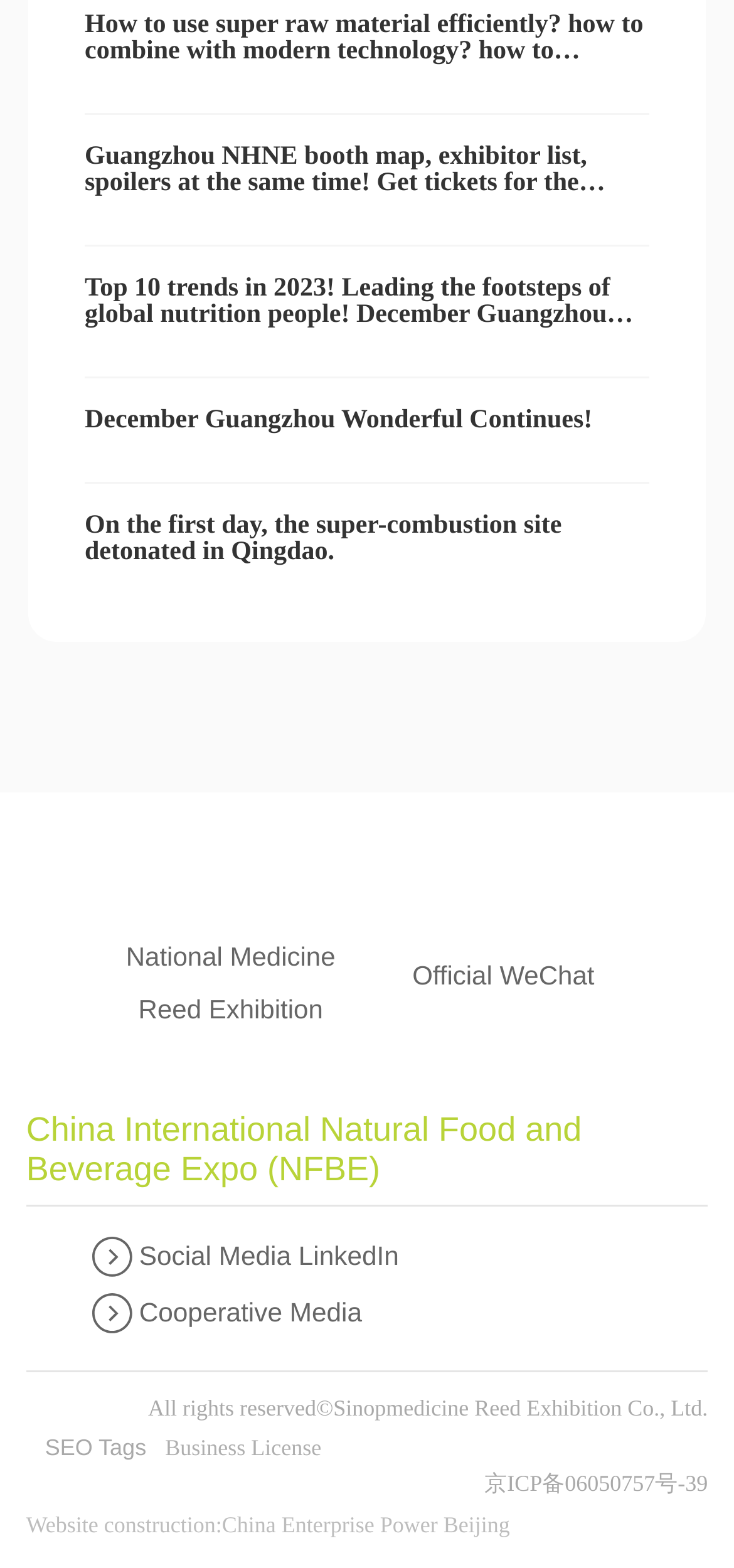Please identify the coordinates of the bounding box for the clickable region that will accomplish this instruction: "Follow the official WeChat".

[0.562, 0.613, 0.81, 0.632]